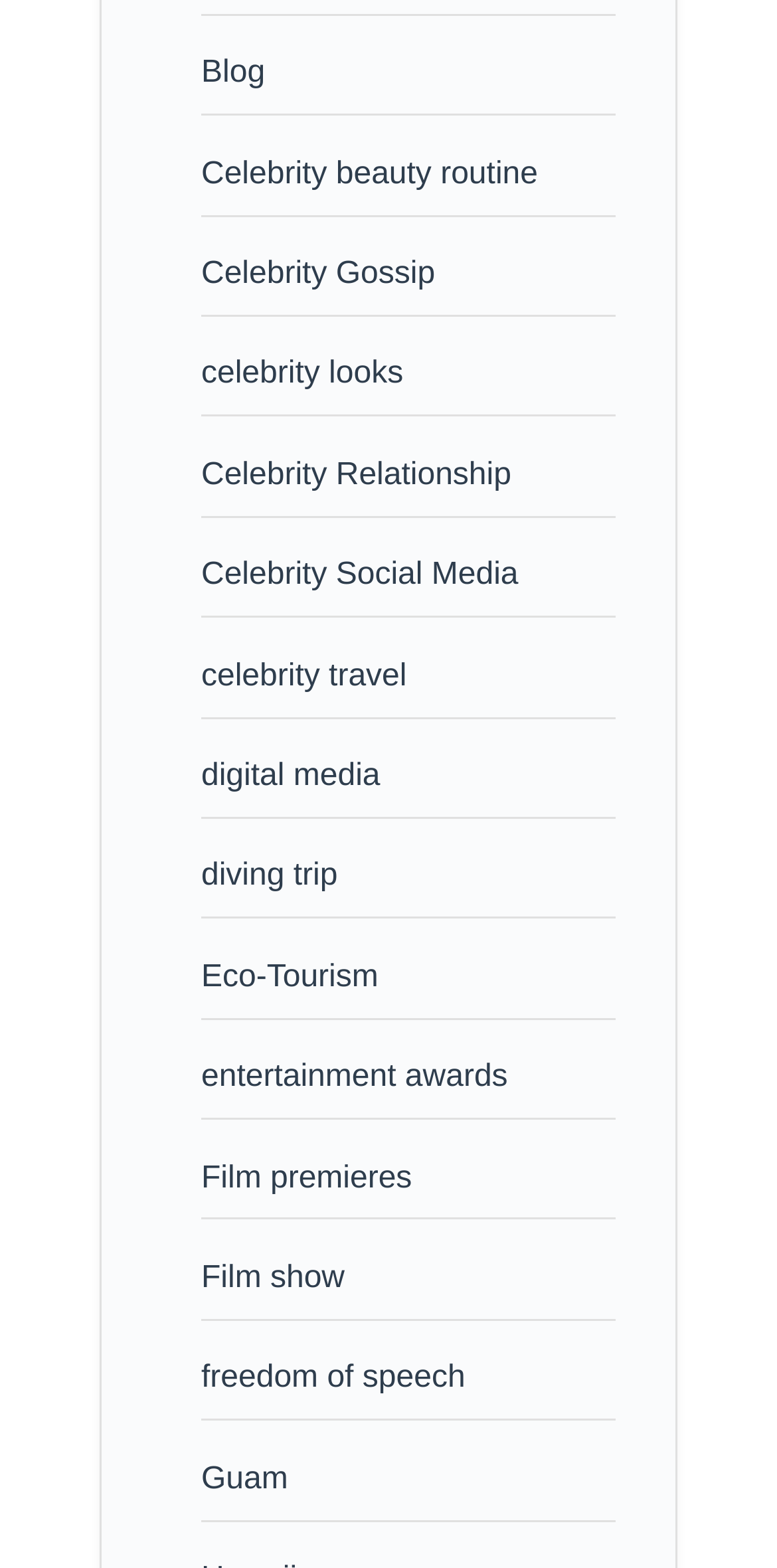How many links are related to celebrities?
Using the information from the image, give a concise answer in one word or a short phrase.

5